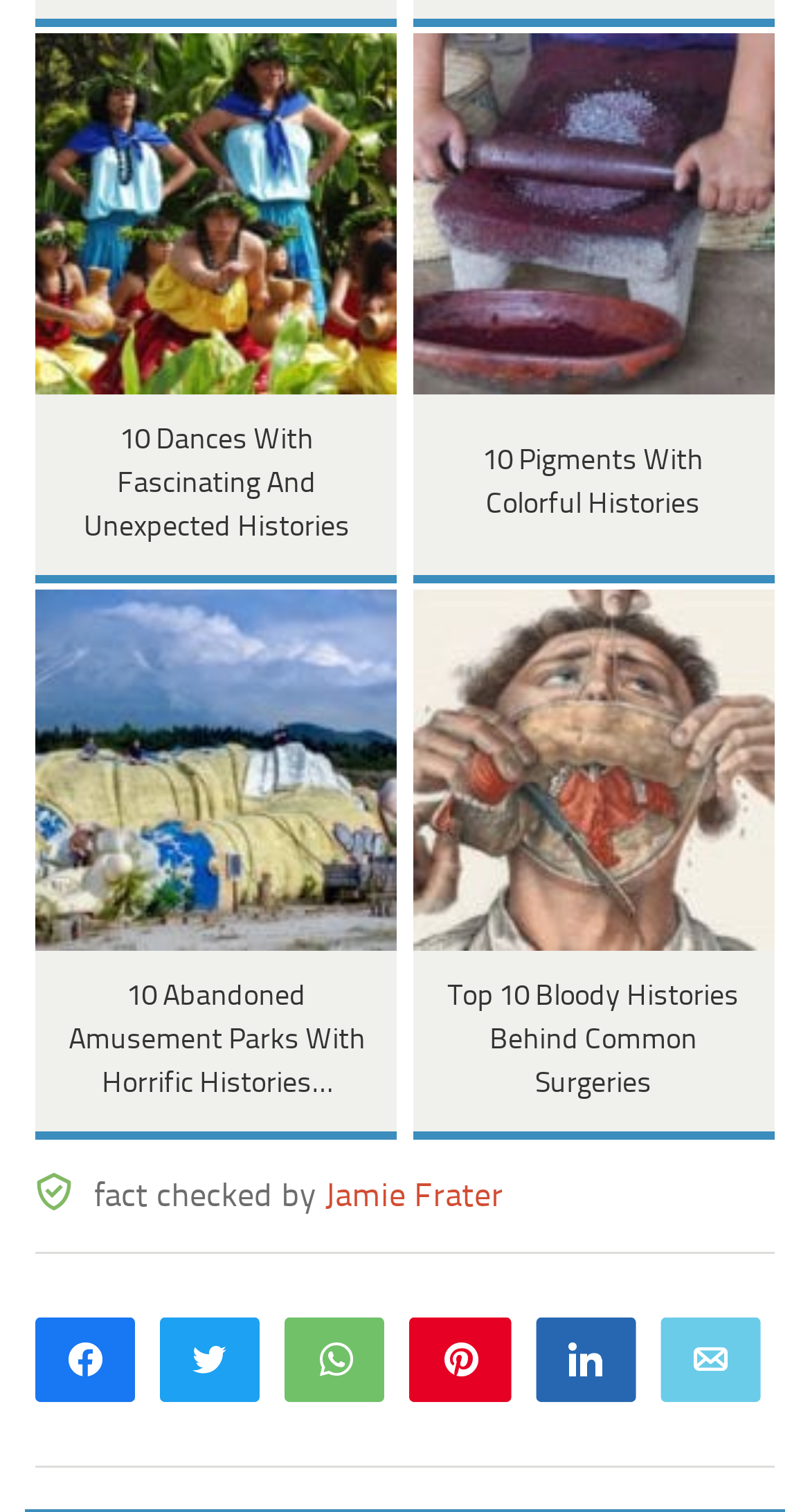What type of content is presented on this webpage?
Make sure to answer the question with a detailed and comprehensive explanation.

The webpage contains multiple links with descriptions that include words like 'Histories', 'Fascinating And Unexpected Histories', 'Colorful Histories', and 'Bloody Histories'. Therefore, the type of content presented on this webpage is 'Histories'.